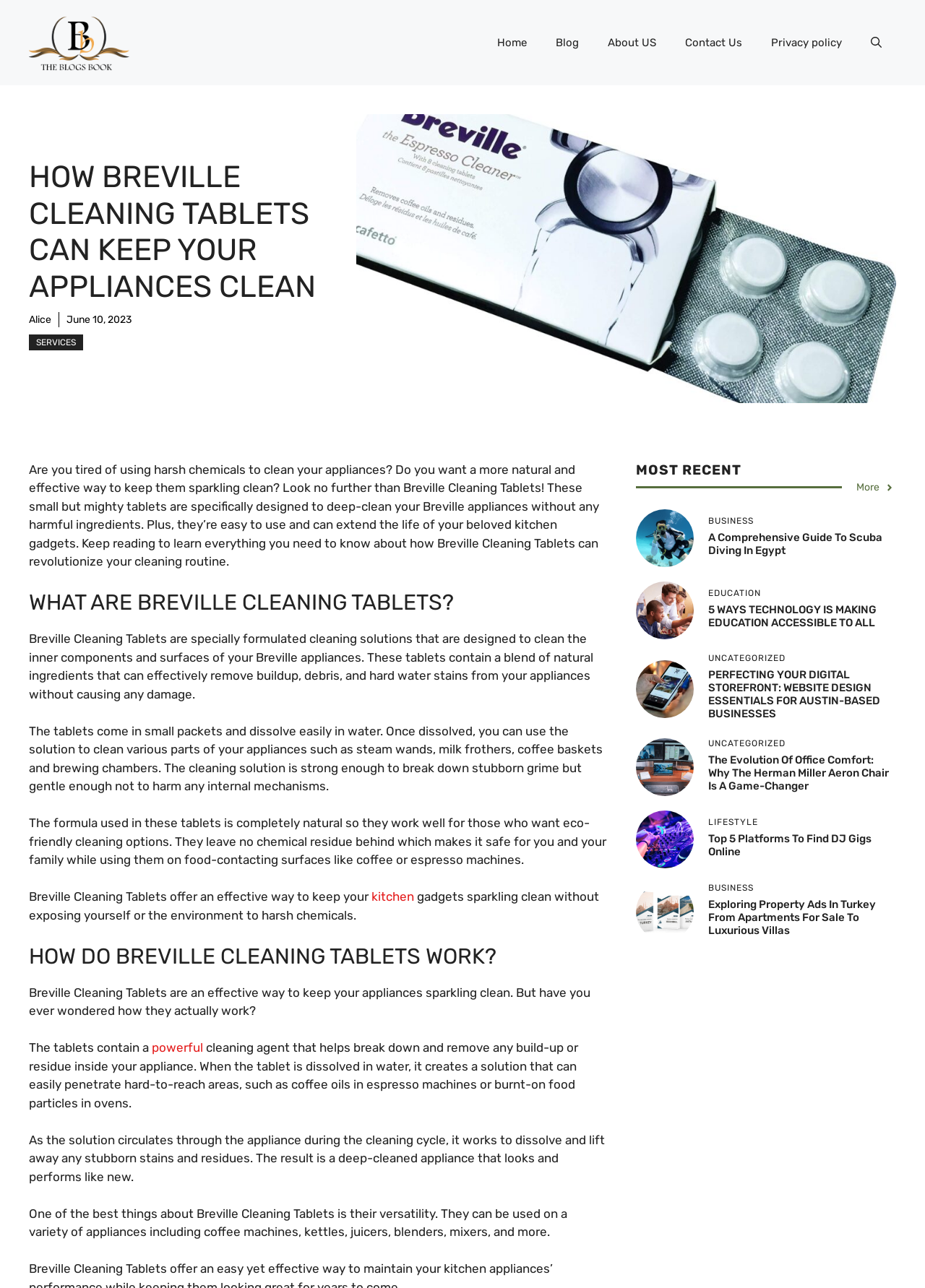How do Breville Cleaning Tablets work?
Please provide a comprehensive answer to the question based on the webpage screenshot.

According to the webpage, Breville Cleaning Tablets work by containing a powerful cleaning agent that helps break down and remove any build-up or residue inside the appliance. When the tablet is dissolved in water, it creates a solution that can easily penetrate hard-to-reach areas, such as coffee oils in espresso machines or burnt-on food particles in ovens.